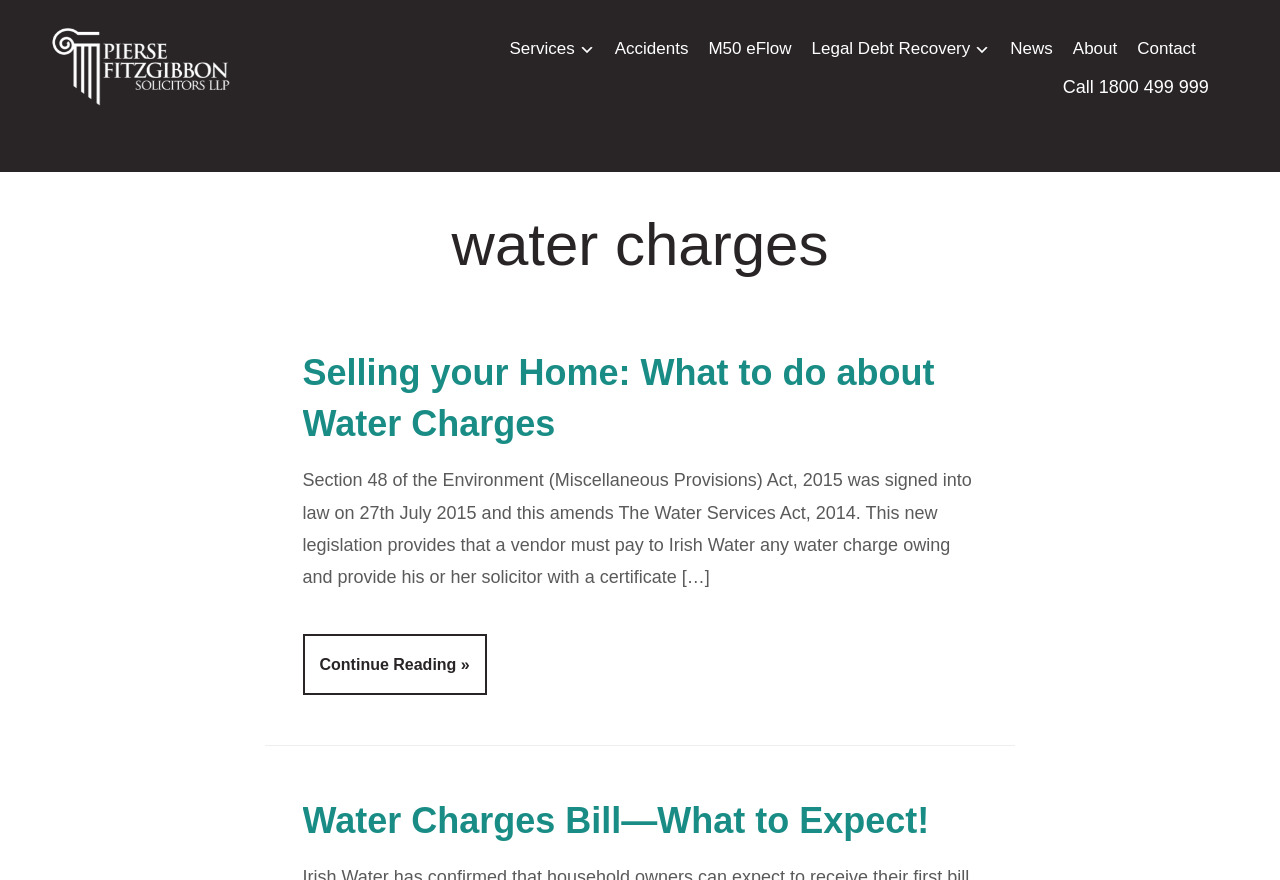Identify the bounding box coordinates of the part that should be clicked to carry out this instruction: "Click the 'Water Charges Bill—What to Expect!' link".

[0.236, 0.909, 0.726, 0.956]